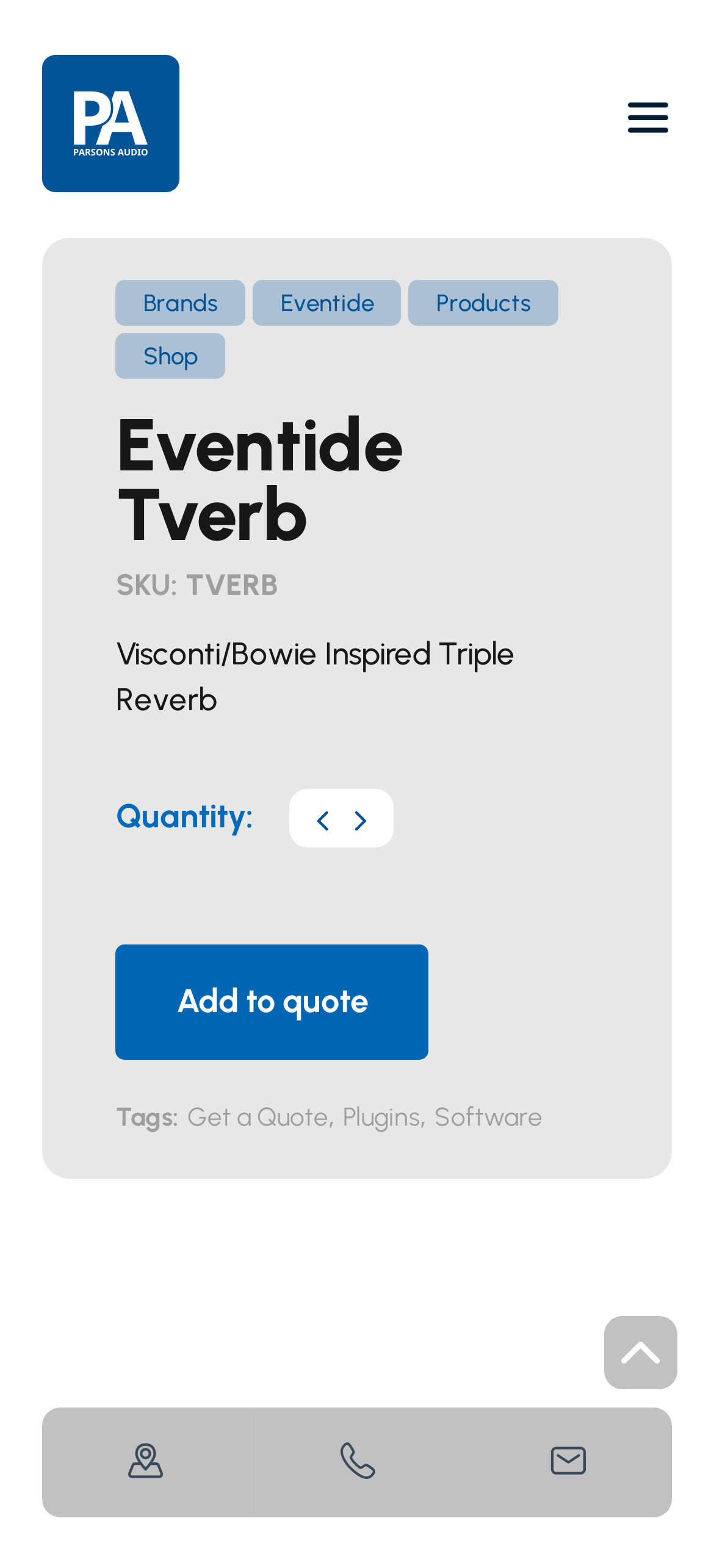Locate the bounding box of the user interface element based on this description: "Plugins".

[0.48, 0.703, 0.588, 0.723]